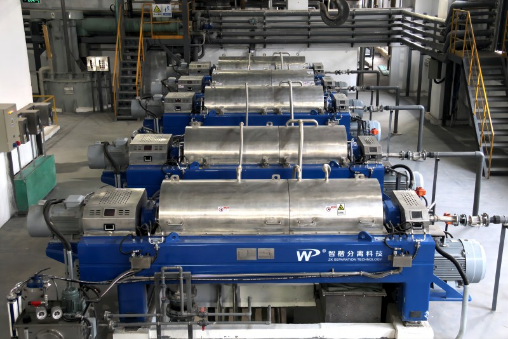Use a single word or phrase to answer the question:
What color are the decanter centrifuges?

Vibrant blue